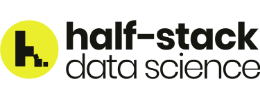Convey a detailed narrative of what is depicted in the image.

The image features the logo for "Half Stack Data Science," which creatively combines typography and design elements. The logo prominently displays the text "half-stack" in bold, modern font, indicating a focus on innovative and accessible data science education. The word "data science" is presented in a lighter font underneath, emphasizing the educational aspect. The design is complemented by a vibrant yellow circle that encapsulates a stylized letter "k" in black, adding a playful and engaging touch. This logo signifies the brand's mission to demystify data science and make it approachable for learners.